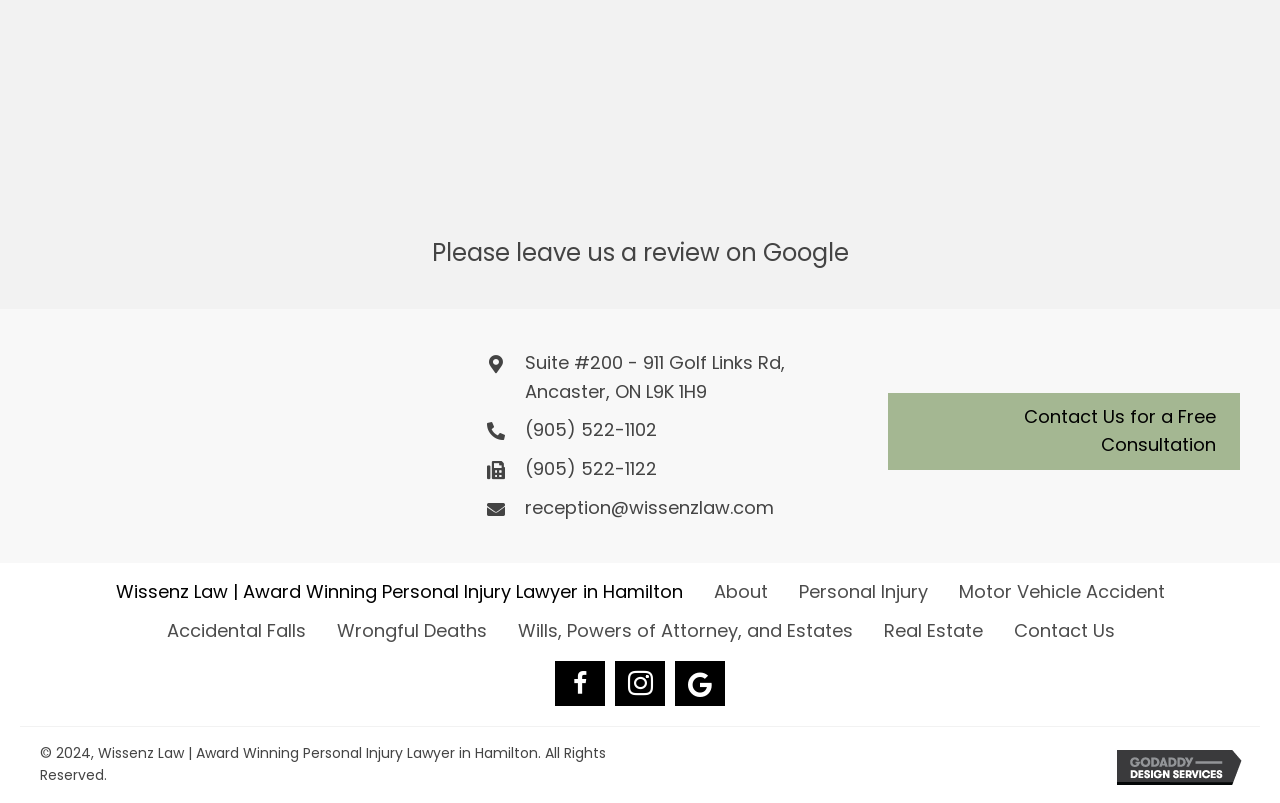Determine the bounding box coordinates of the target area to click to execute the following instruction: "Click the 'Contact Us for a Free Consultation' button."

[0.694, 0.489, 0.969, 0.585]